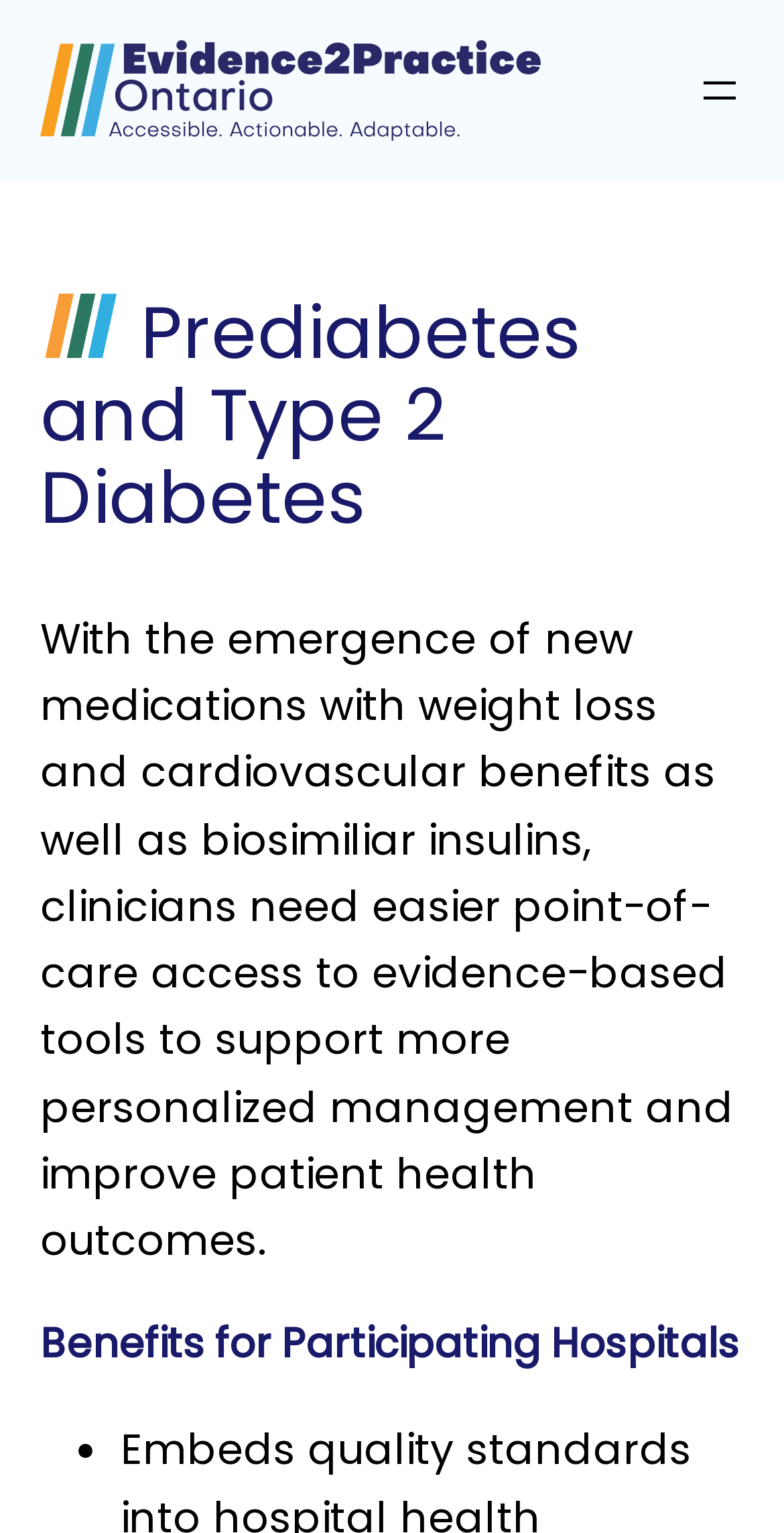What is the topic of the webpage?
Examine the webpage screenshot and provide an in-depth answer to the question.

I inferred the topic of the webpage by looking at the heading elements which mention 'Prediabetes and Type 2 Diabetes' and 'Benefits for Participating Hospitals'.